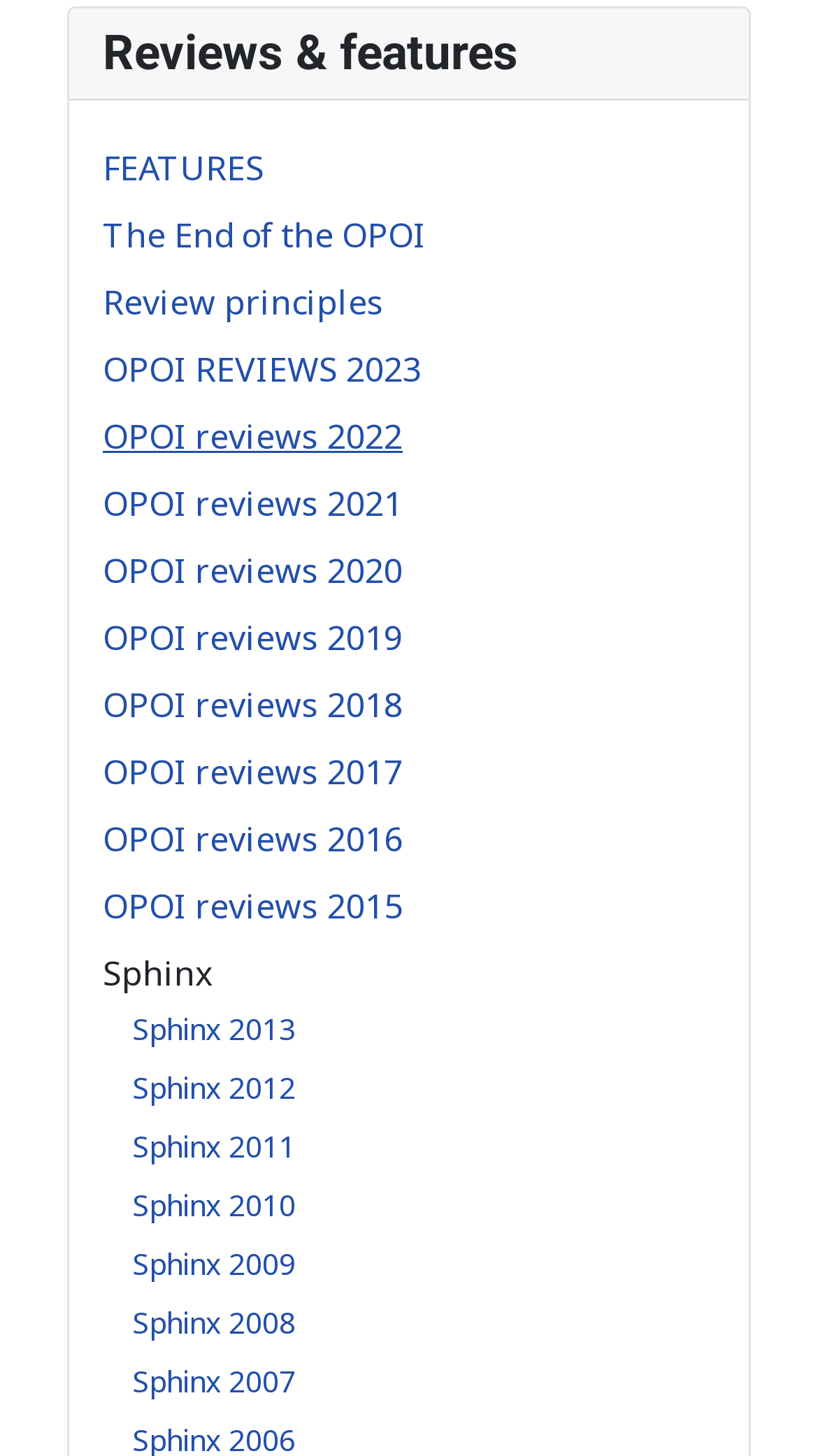Find the bounding box coordinates of the clickable area that will achieve the following instruction: "Click on FEATURES".

[0.126, 0.1, 0.323, 0.132]